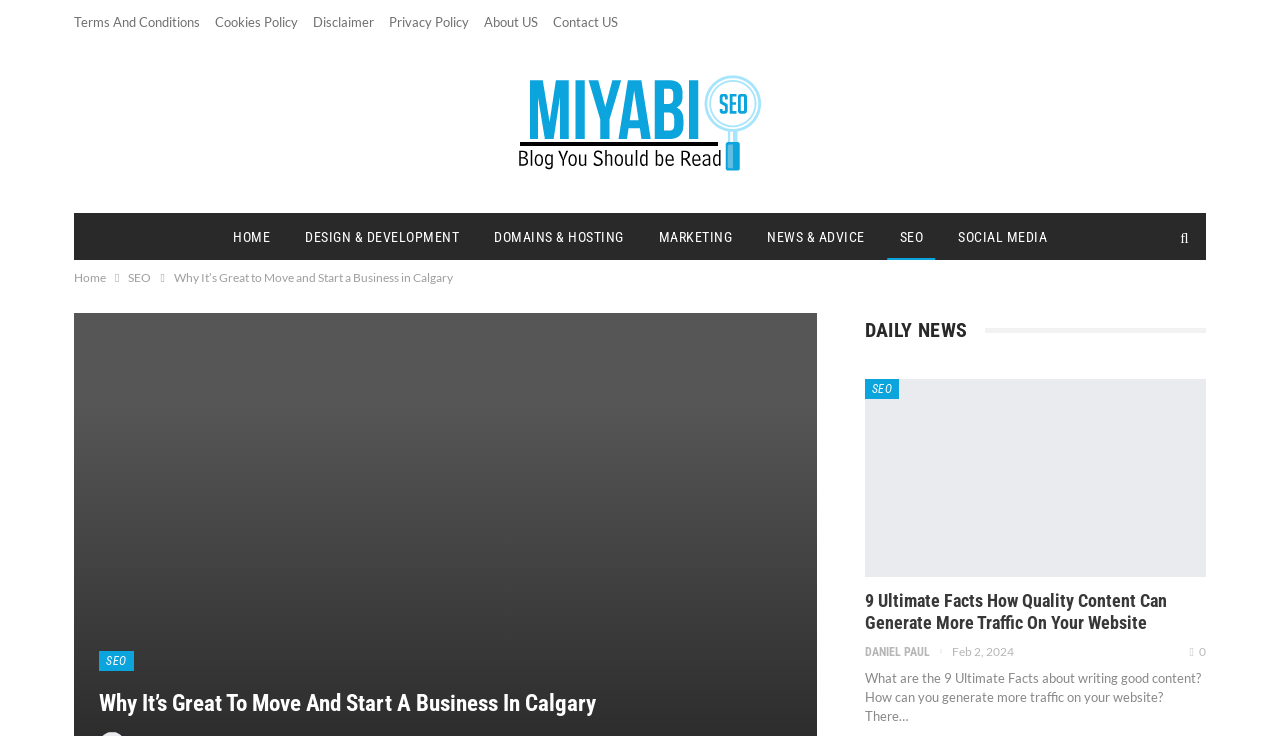What is the name of the author of the article '9 Ultimate Facts How Quality Content Can Generate More Traffic On Your Website'?
Look at the image and provide a short answer using one word or a phrase.

DANIEL PAUL